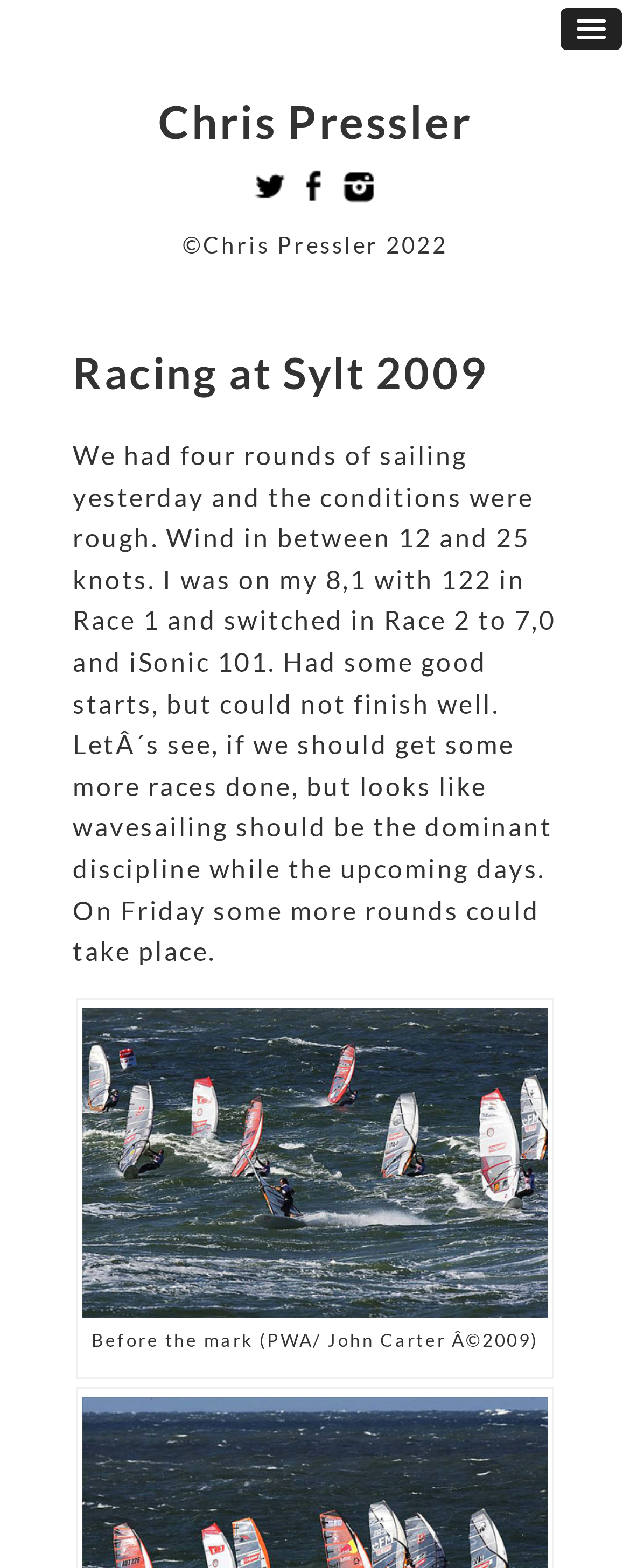Use a single word or phrase to answer this question: 
How many rounds of sailing were there?

four